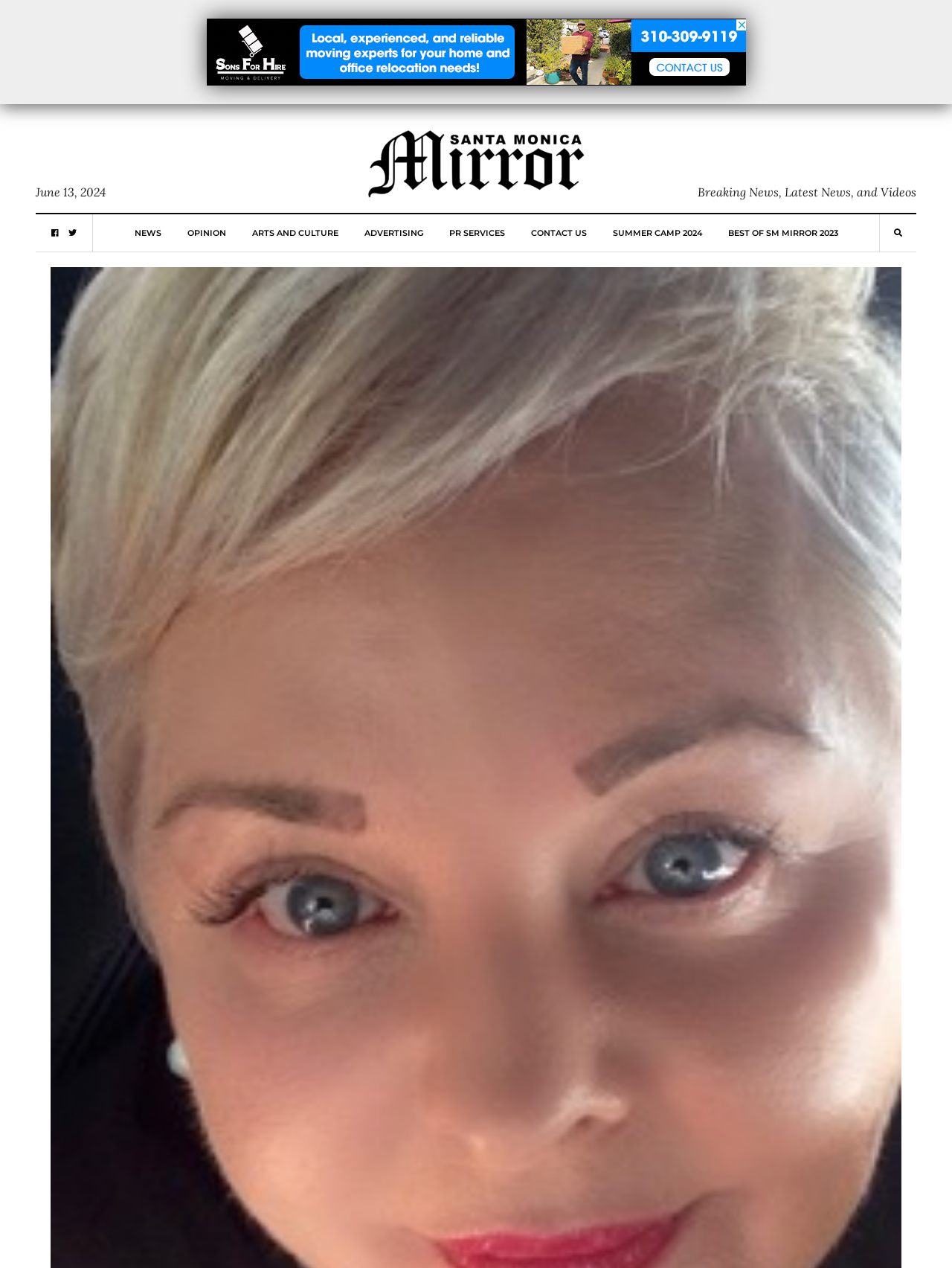What type of content does the website provide?
Refer to the image and provide a one-word or short phrase answer.

News and opinion